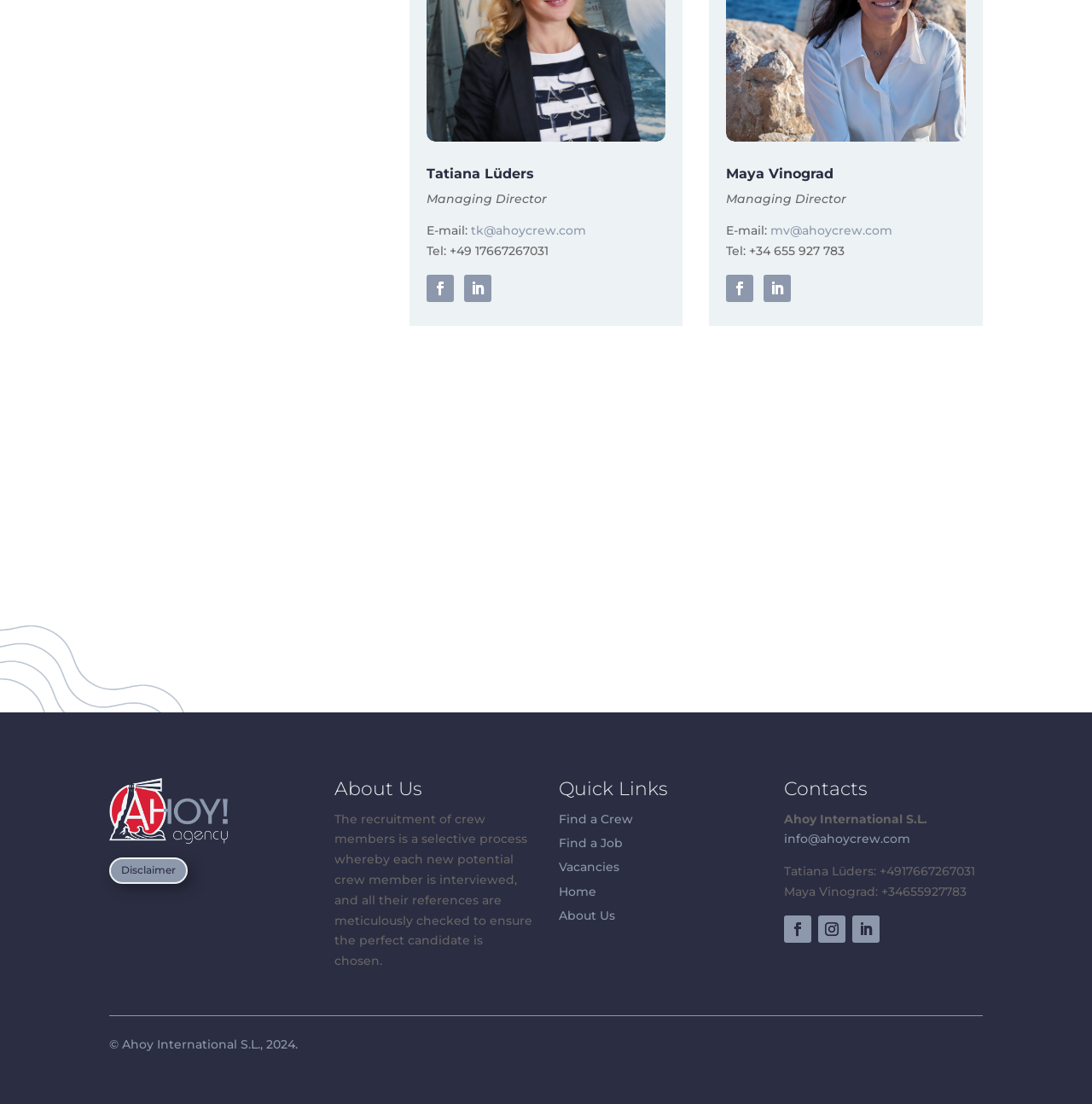Identify the bounding box coordinates of the region that should be clicked to execute the following instruction: "Contact Ahoy International S.L.".

[0.718, 0.753, 0.834, 0.767]